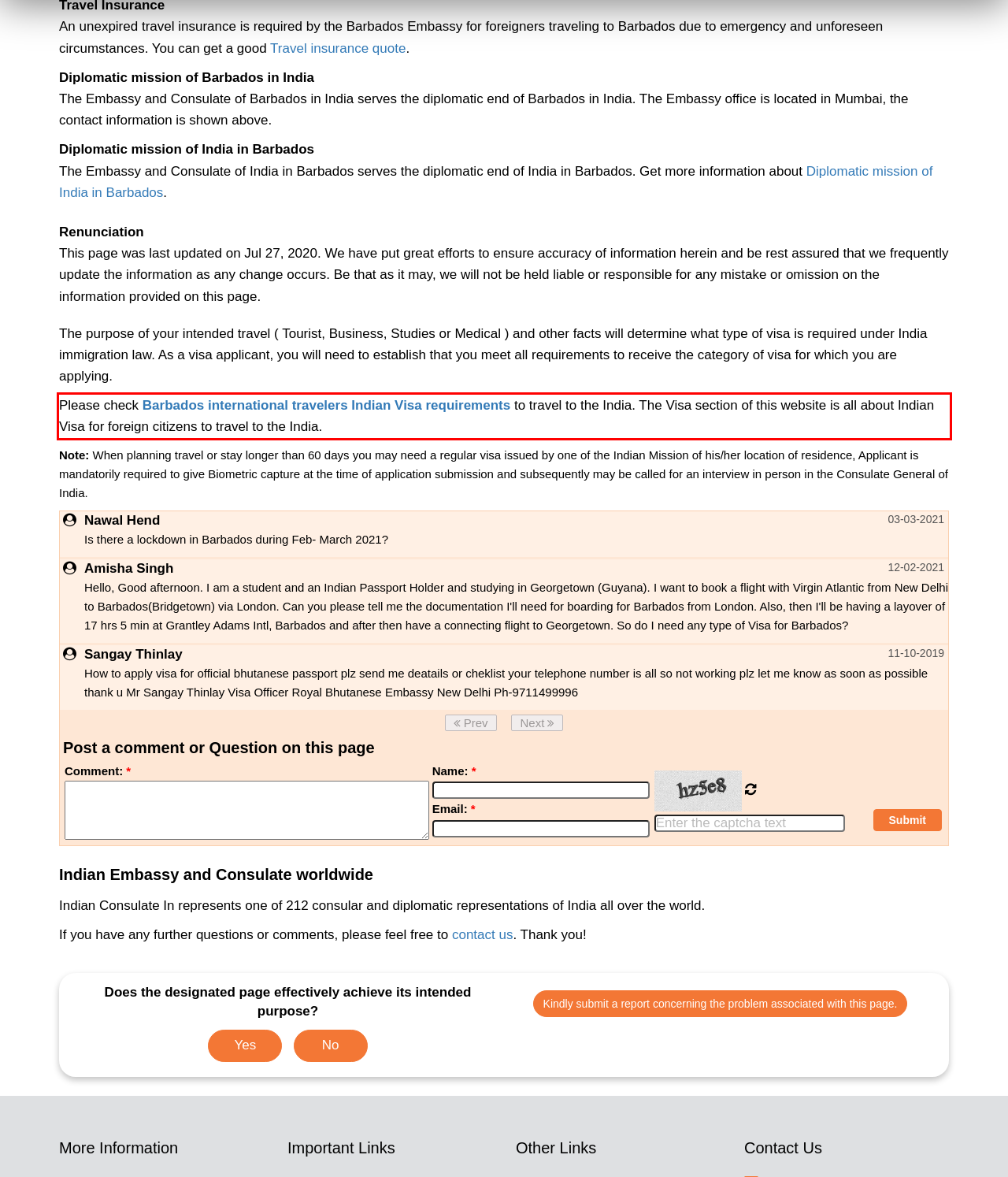Review the webpage screenshot provided, and perform OCR to extract the text from the red bounding box.

Please check Barbados international travelers Indian Visa requirements to travel to the India. The Visa section of this website is all about Indian Visa for foreign citizens to travel to the India.